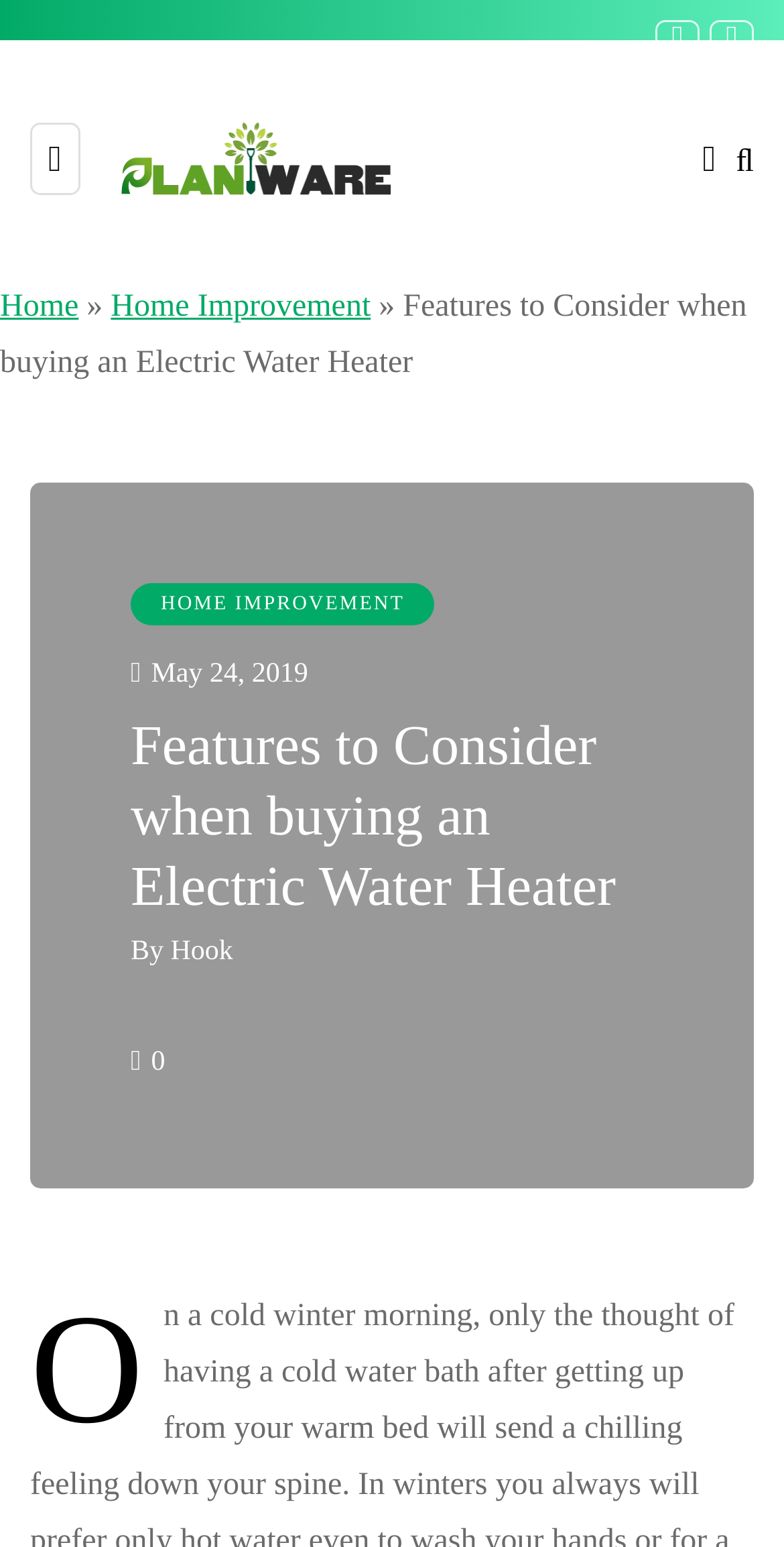Provide a brief response to the question below using a single word or phrase: 
What is the category of the article?

Home Improvement